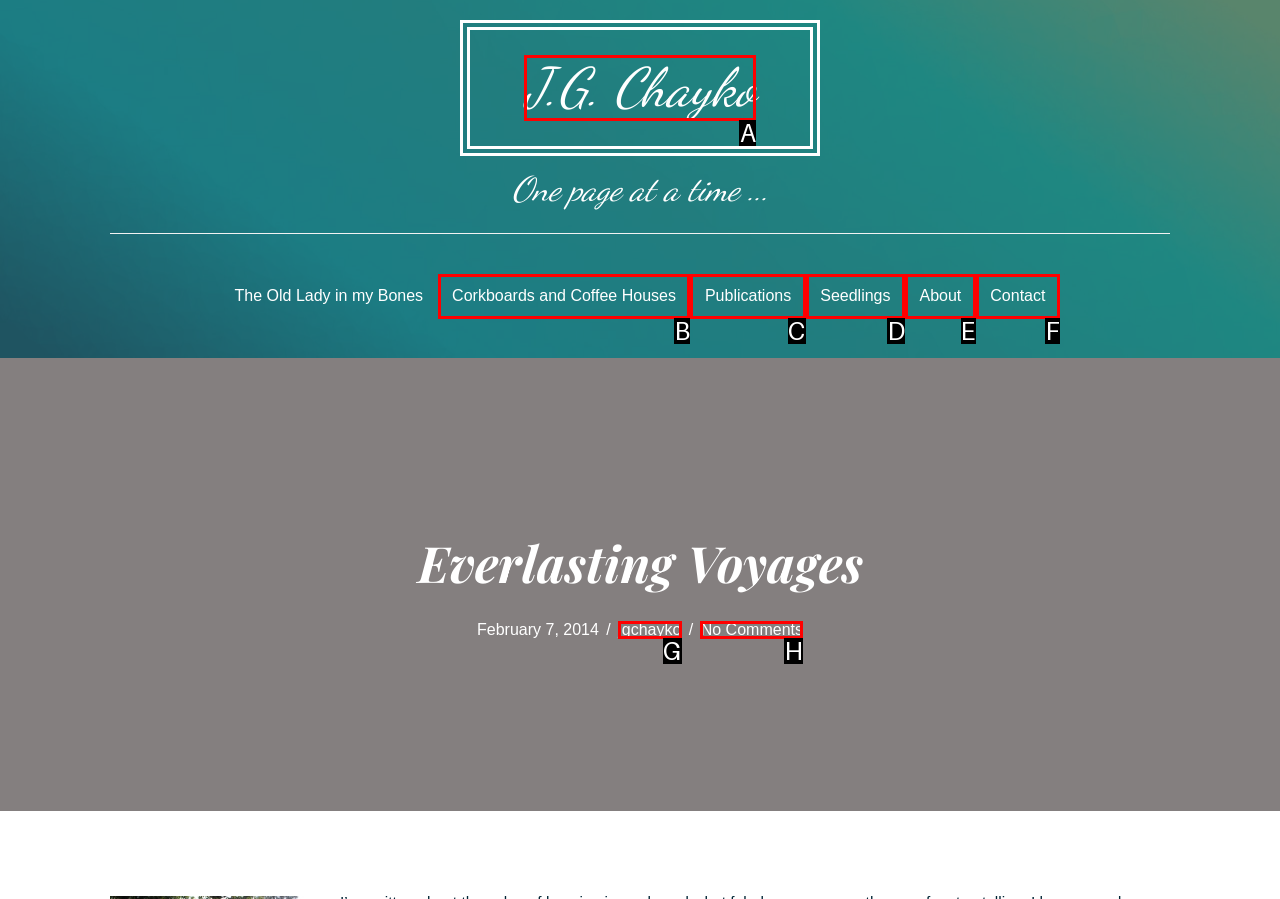Which option should you click on to fulfill this task: Visit the Events page? Answer with the letter of the correct choice.

None